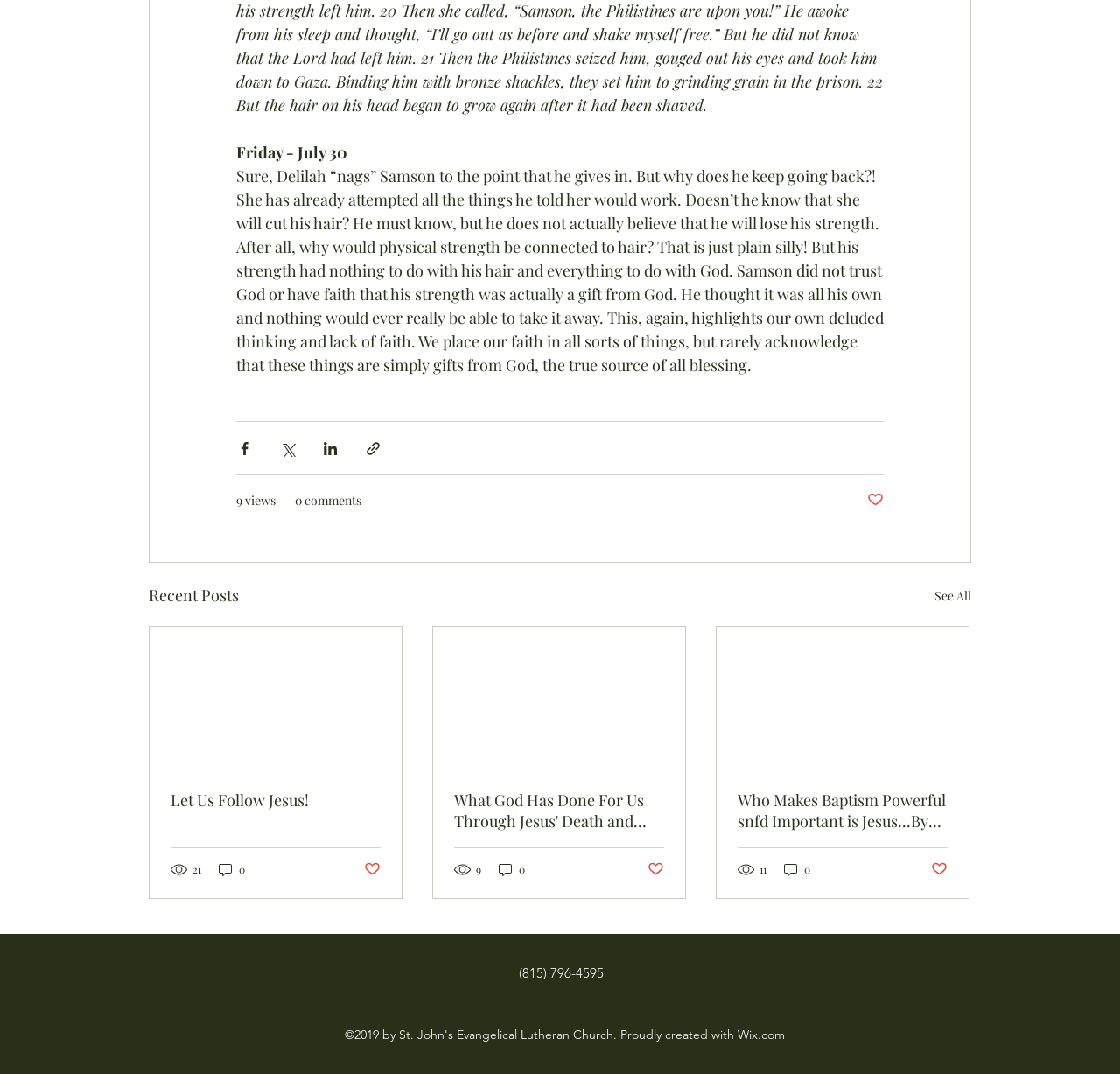What is the date mentioned at the top of the webpage?
Please answer the question with a detailed and comprehensive explanation.

I found the date 'Friday - July 30' at the top of the webpage, which is a StaticText element with bounding box coordinates [0.211, 0.132, 0.313, 0.152].